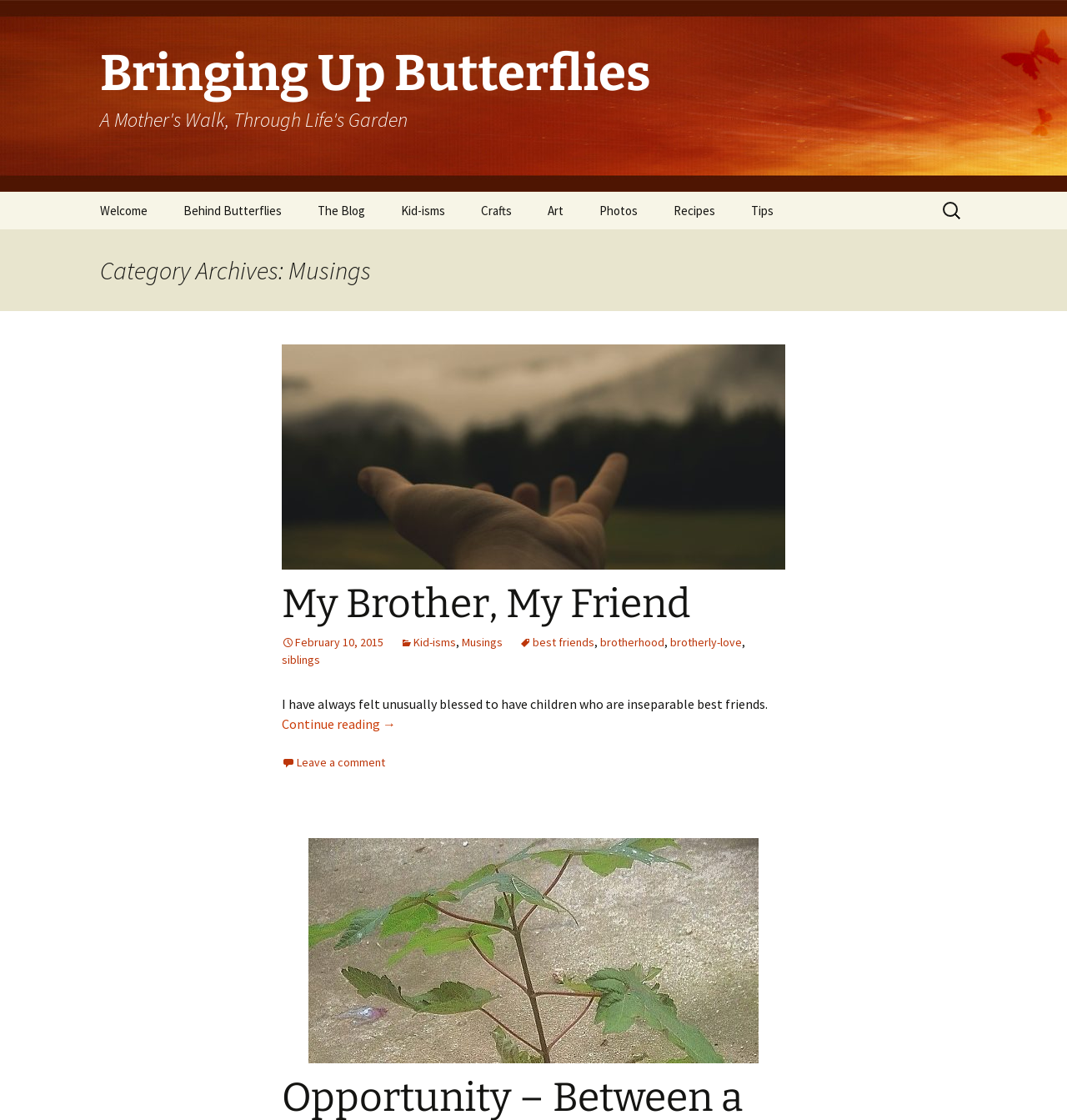What is the category of the current archive?
Examine the image and provide an in-depth answer to the question.

The category of the current archive can be found in the header section of the webpage, where it is written as 'Category Archives: Musings'.